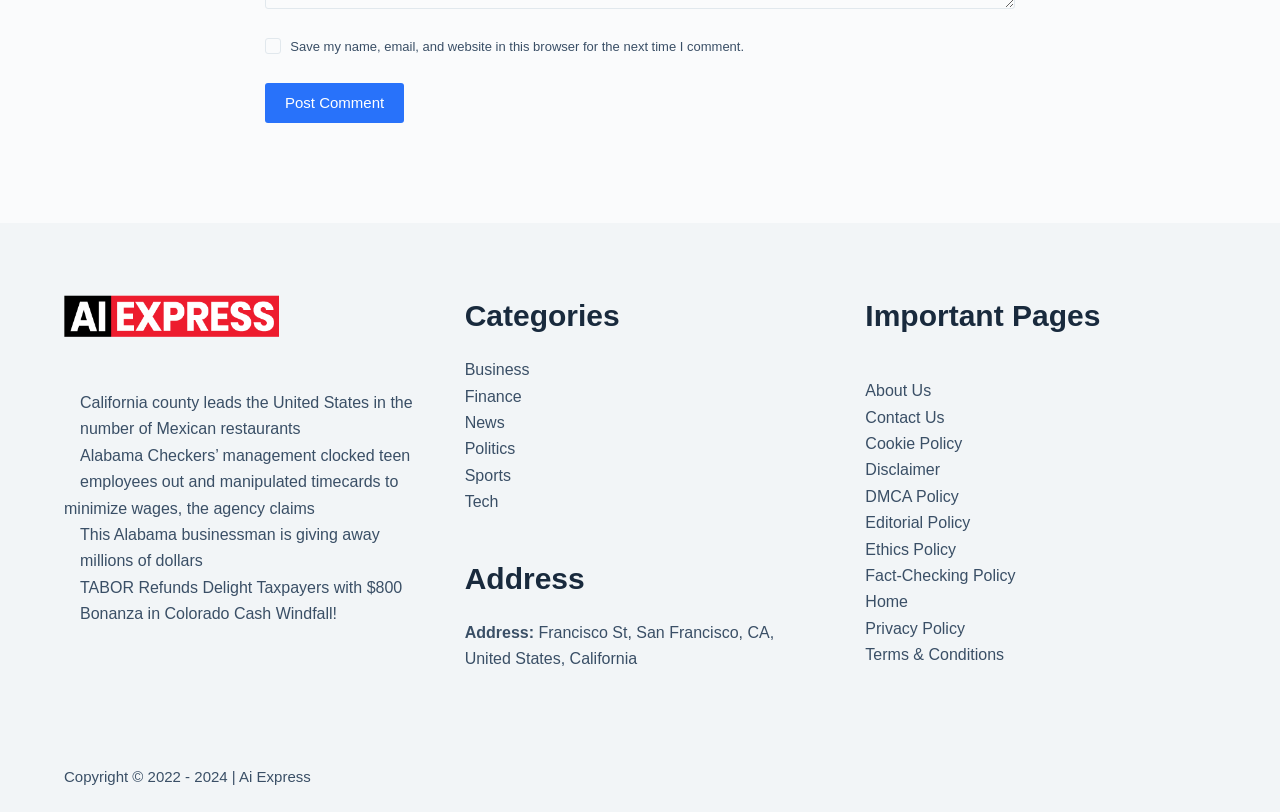Please identify the bounding box coordinates of the element's region that needs to be clicked to fulfill the following instruction: "Go to publishing page". The bounding box coordinates should consist of four float numbers between 0 and 1, i.e., [left, top, right, bottom].

None